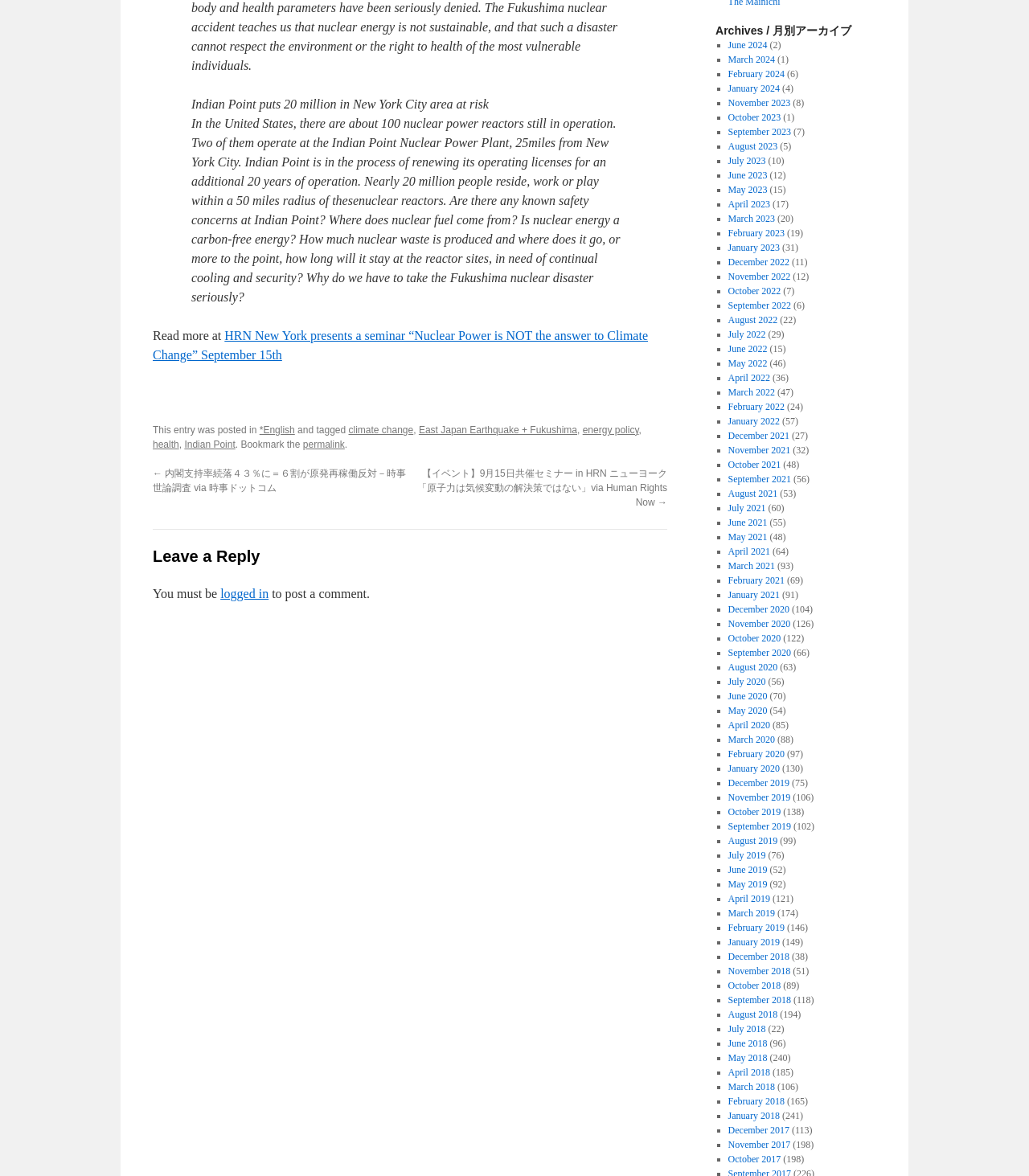Provide a one-word or brief phrase answer to the question:
What is the location of the Indian Point Nuclear Power Plant?

25 miles from New York City